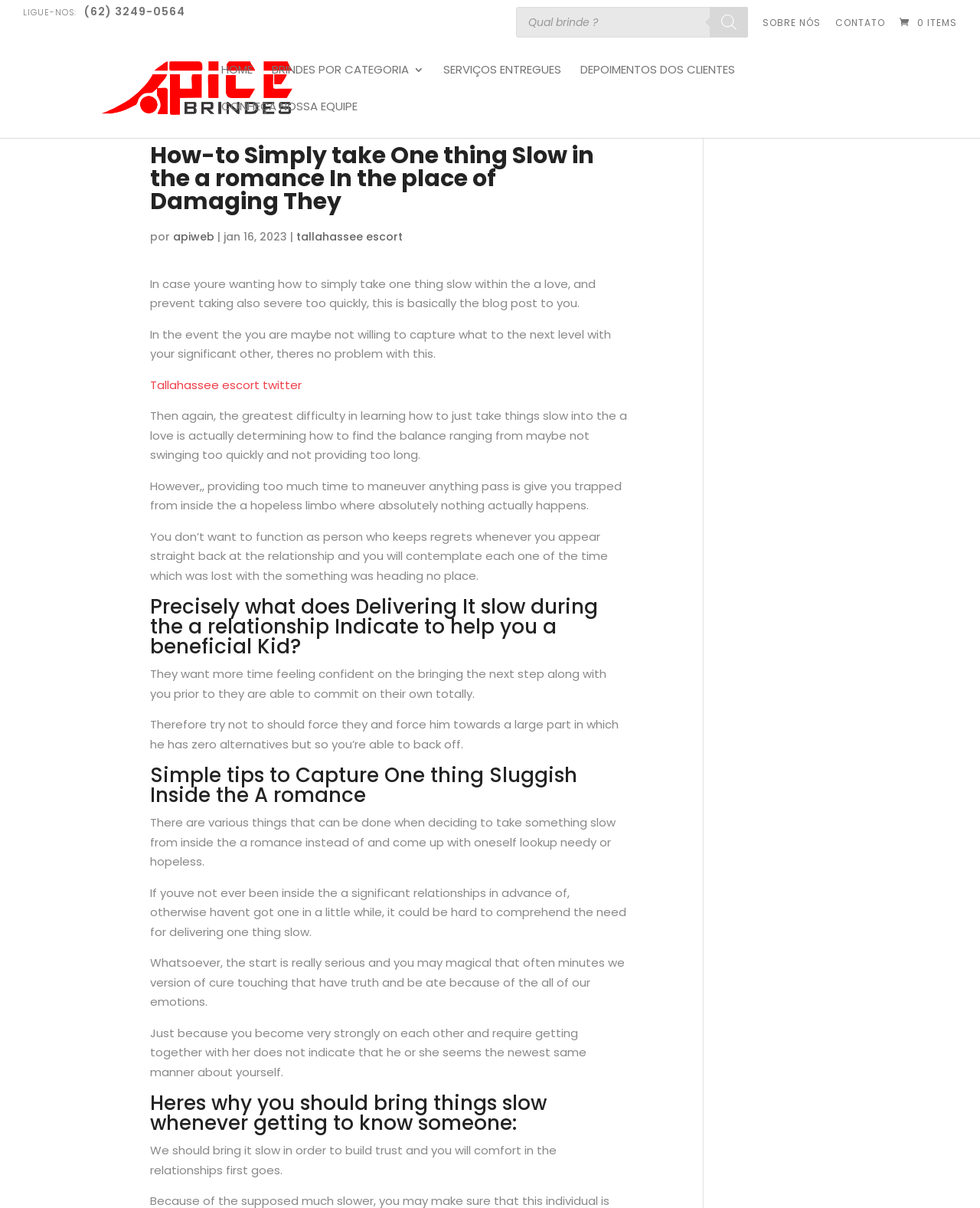Could you find the bounding box coordinates of the clickable area to complete this instruction: "Search for products"?

[0.527, 0.006, 0.763, 0.031]